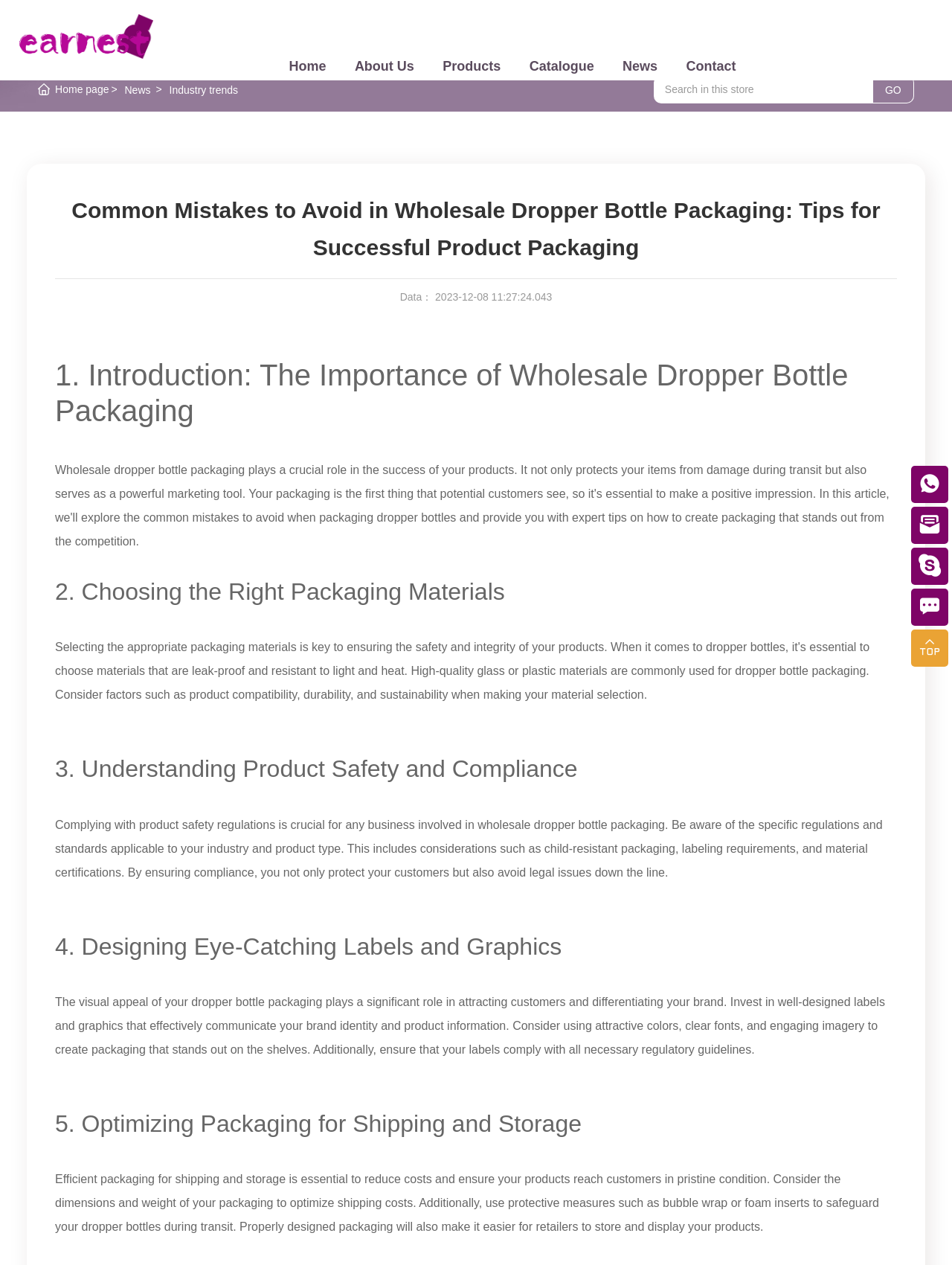Using the provided element description: "Products", determine the bounding box coordinates of the corresponding UI element in the screenshot.

[0.642, 0.021, 0.733, 0.032]